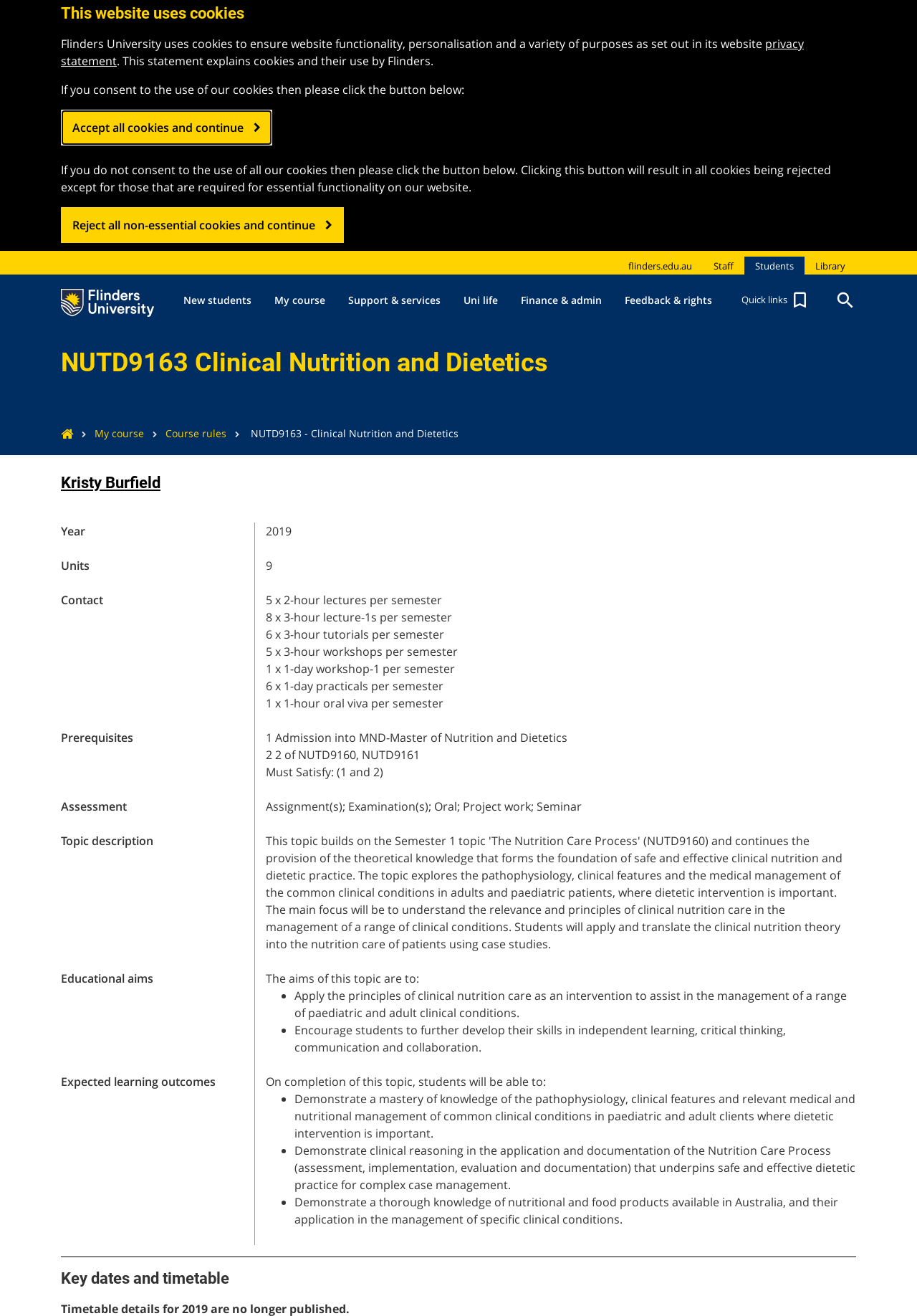Find the bounding box coordinates for the area you need to click to carry out the instruction: "View the My course page". The coordinates should be four float numbers between 0 and 1, indicated as [left, top, right, bottom].

[0.287, 0.209, 0.367, 0.247]